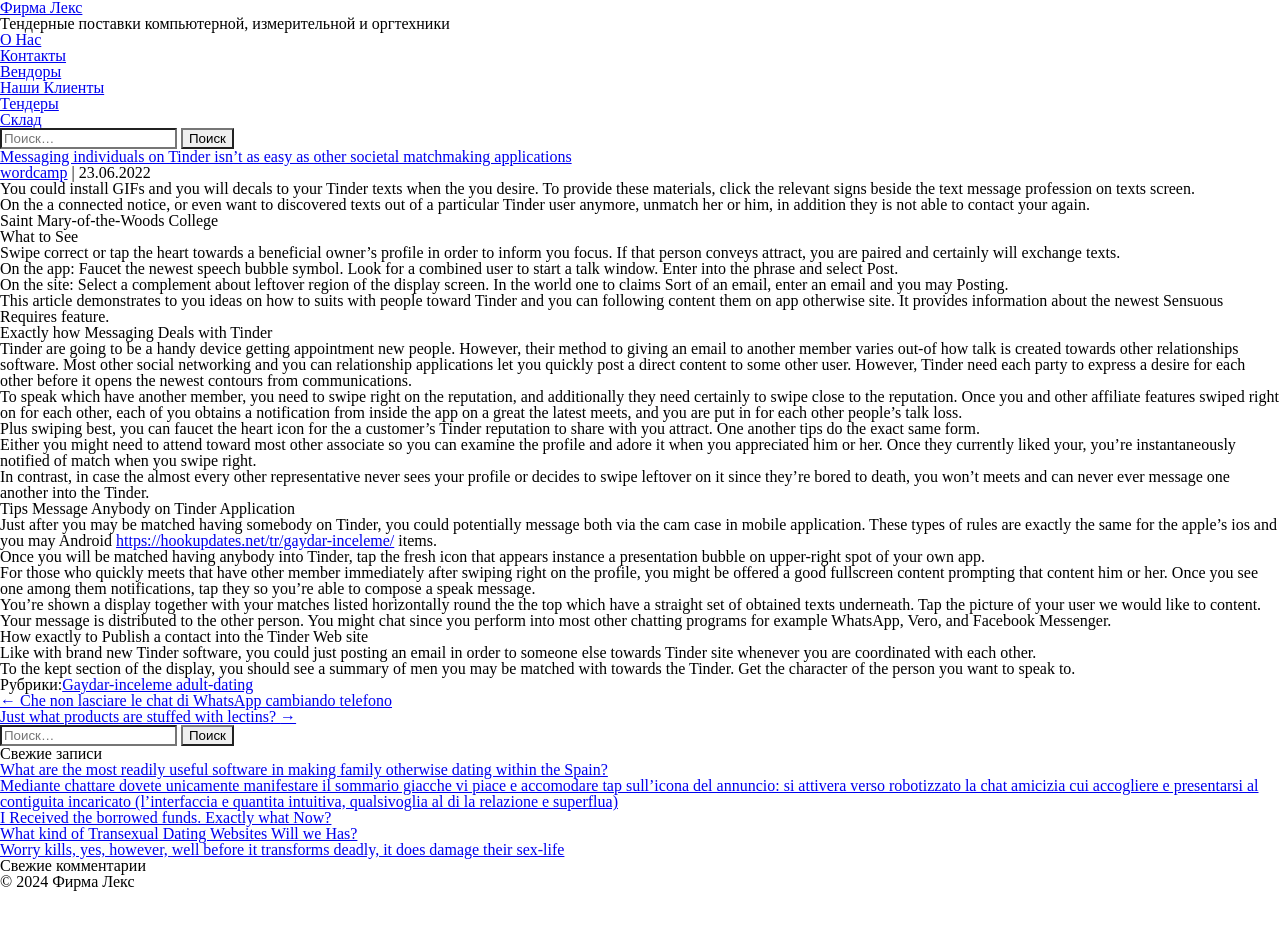Please identify the bounding box coordinates of where to click in order to follow the instruction: "Search for something".

[0.0, 0.135, 1.0, 0.157]